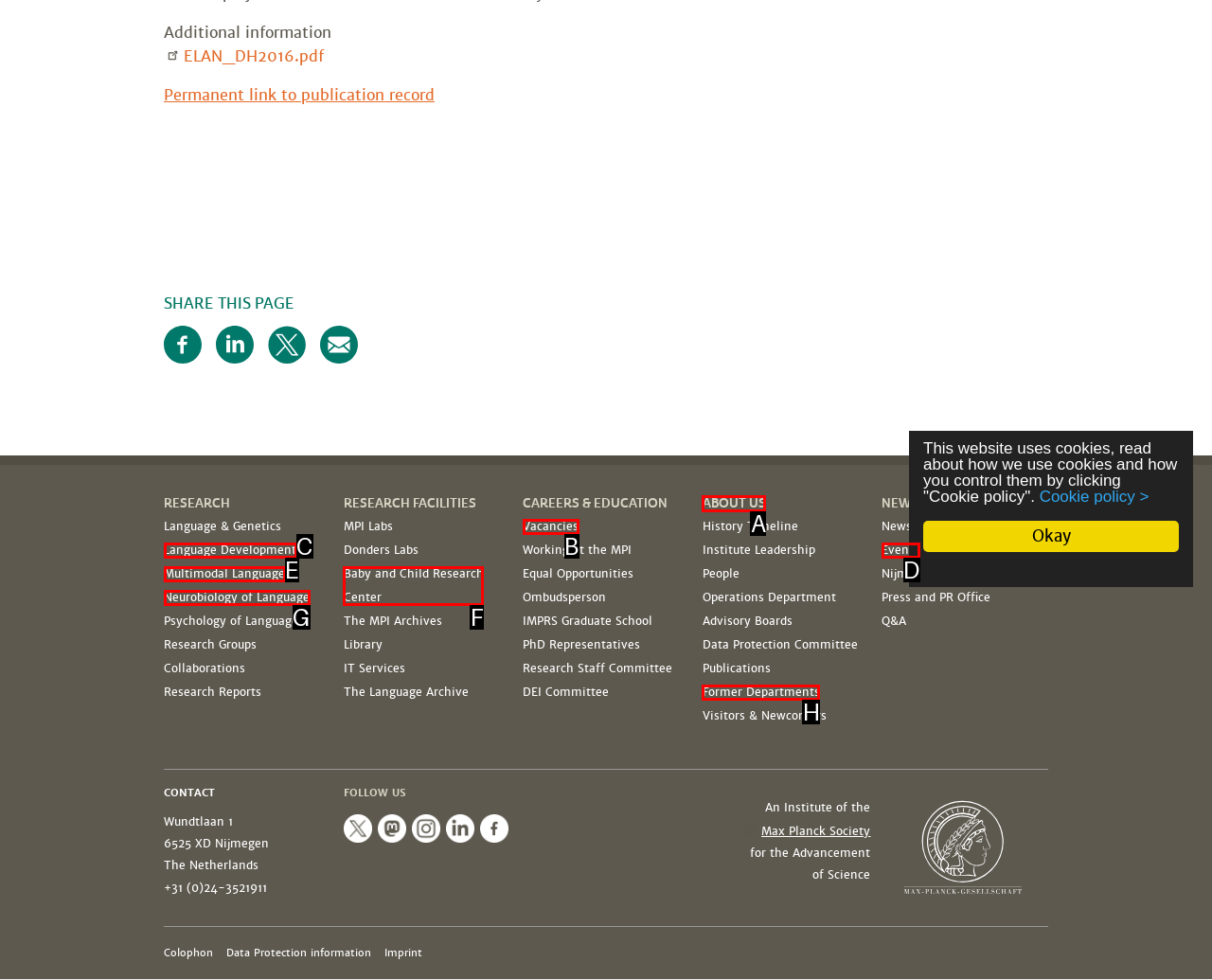Based on the description: Baby and Child Research Center, identify the matching lettered UI element.
Answer by indicating the letter from the choices.

F